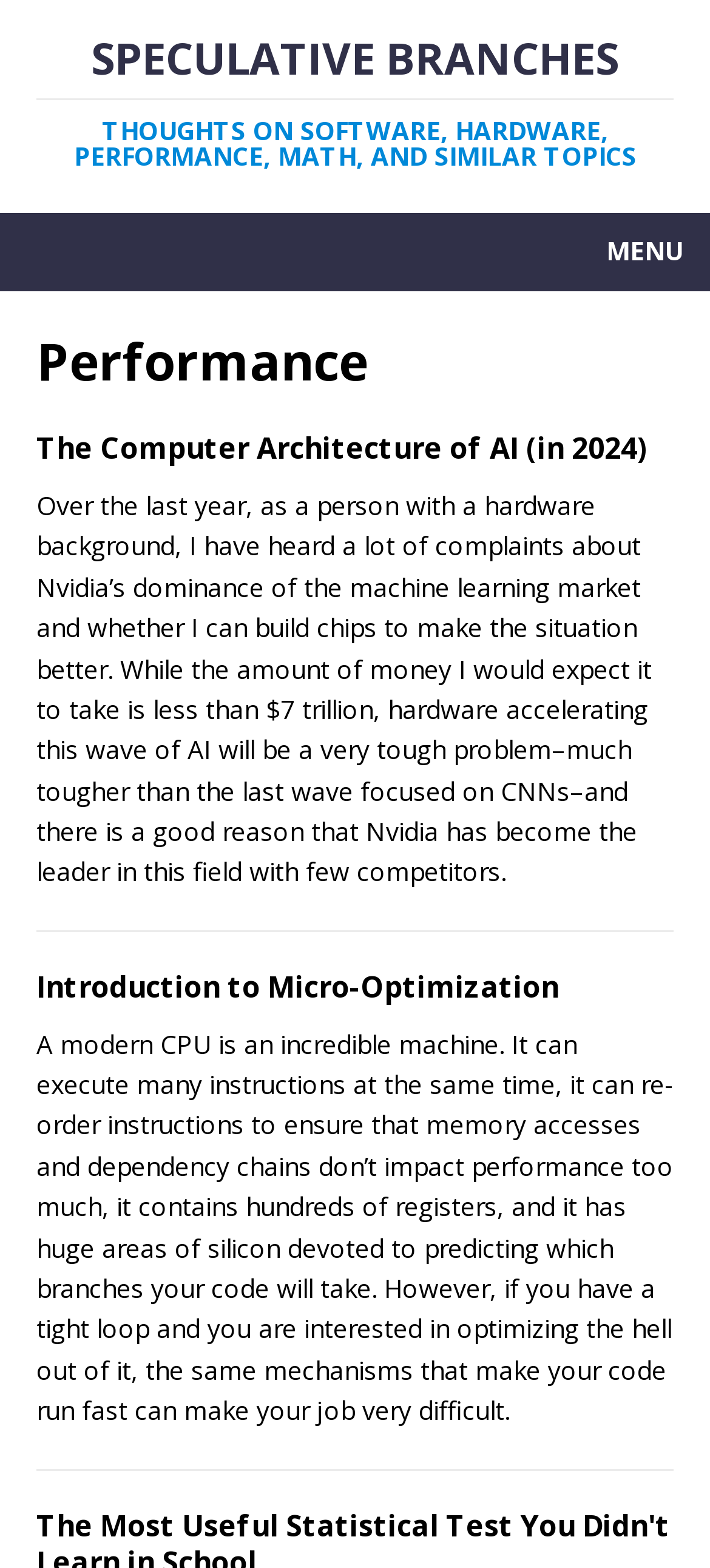Ascertain the bounding box coordinates for the UI element detailed here: "Menu". The coordinates should be provided as [left, top, right, bottom] with each value being a float between 0 and 1.

[0.0, 0.136, 1.0, 0.186]